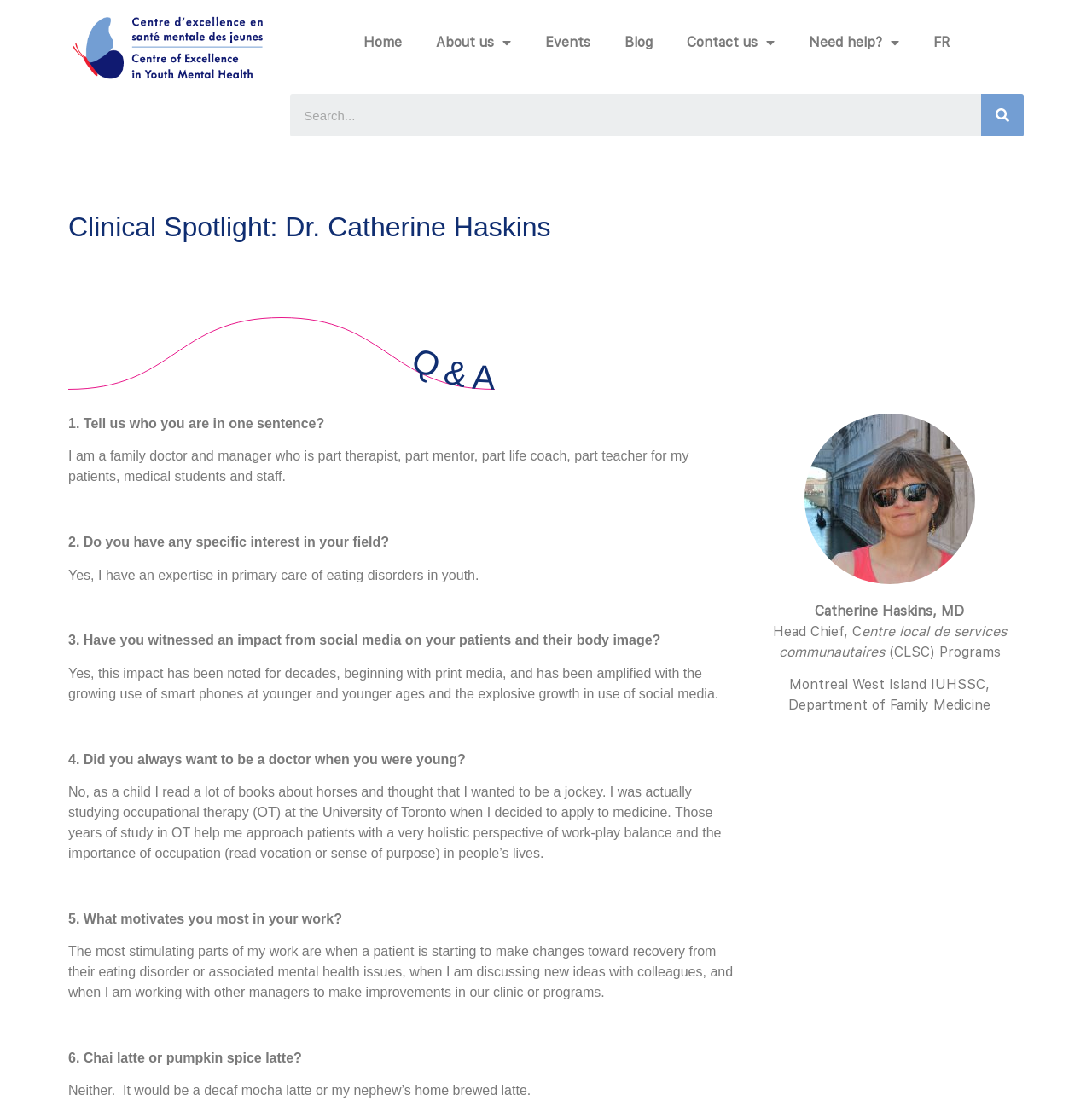Please find the bounding box for the UI element described by: "Need help?".

[0.725, 0.008, 0.839, 0.069]